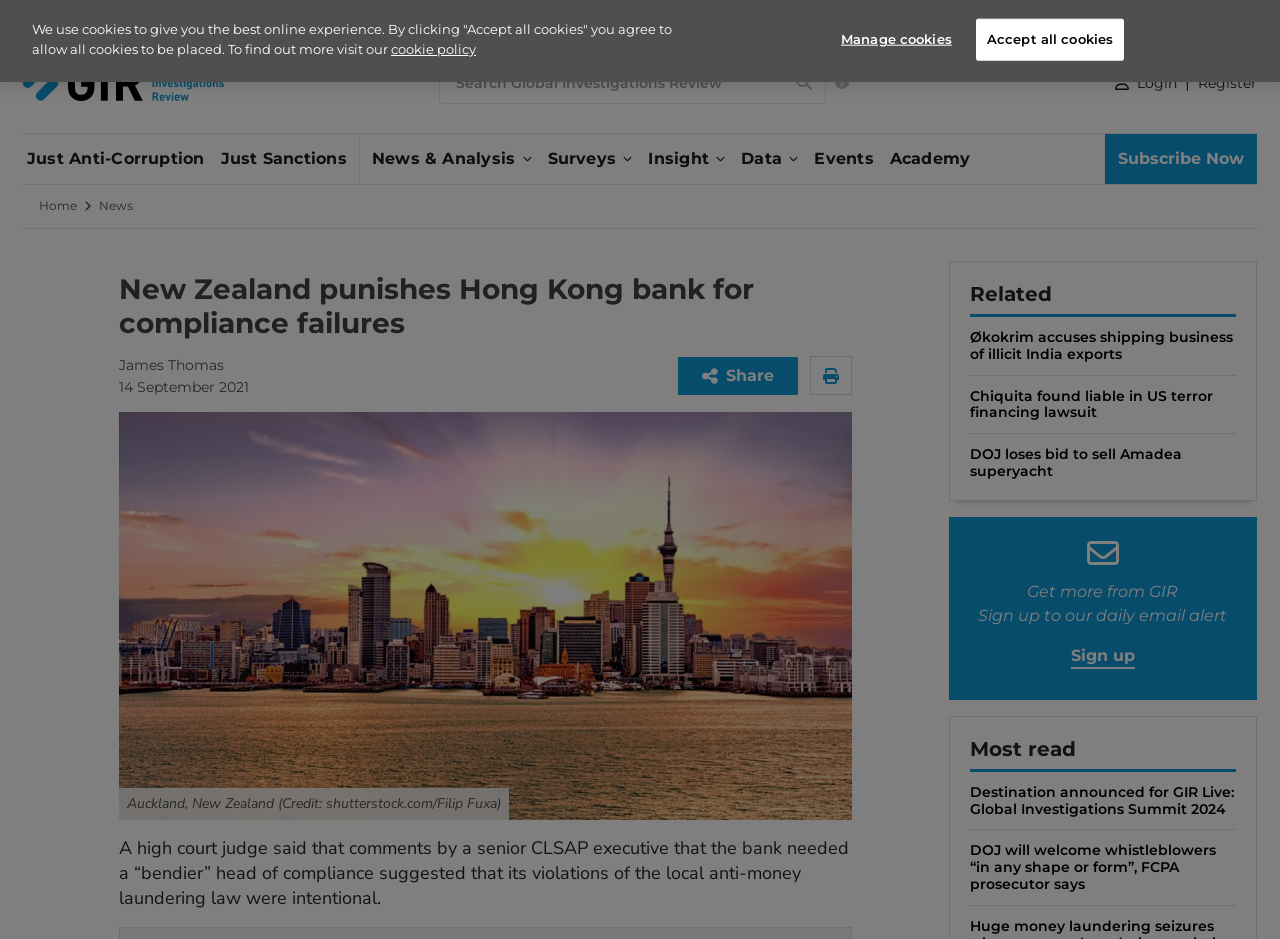Please identify the bounding box coordinates of the element on the webpage that should be clicked to follow this instruction: "Share the article". The bounding box coordinates should be given as four float numbers between 0 and 1, formatted as [left, top, right, bottom].

[0.53, 0.38, 0.623, 0.42]